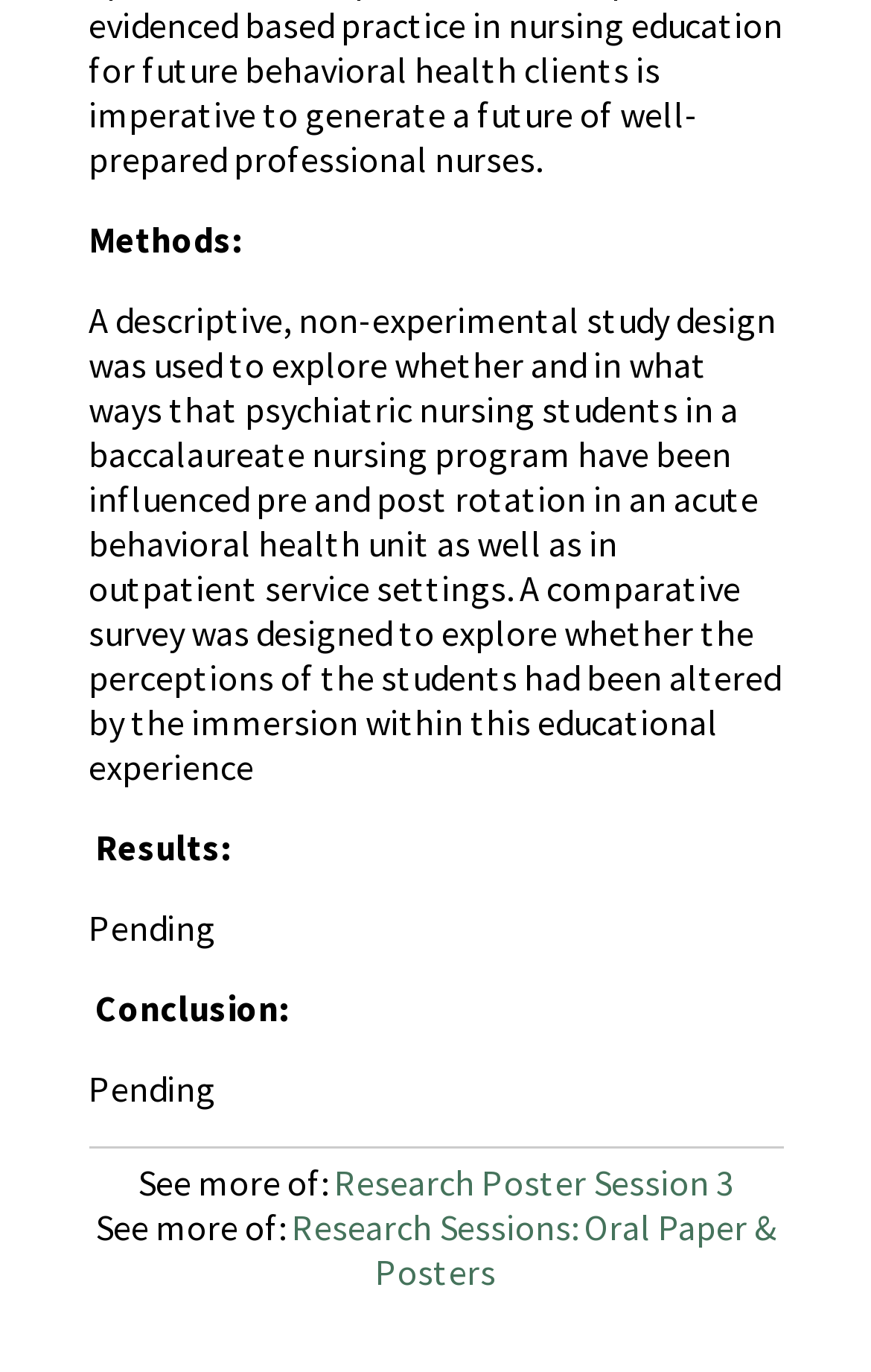What is the current status of the results?
Using the visual information, respond with a single word or phrase.

Pending